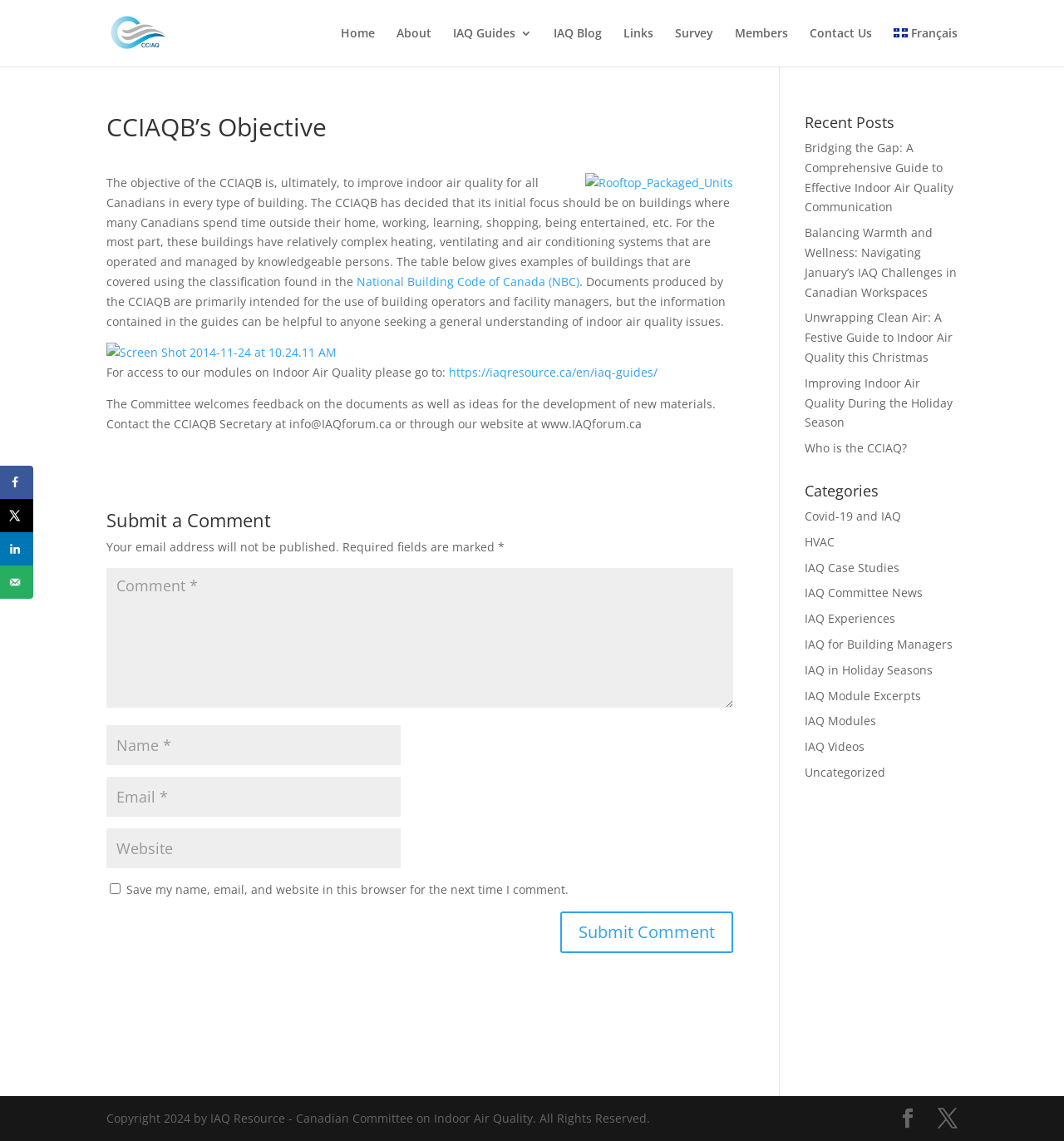What is the objective of the CCIAQB?
Make sure to answer the question with a detailed and comprehensive explanation.

The objective of the CCIAQB is to improve indoor air quality for all Canadians in every type of building, as stated in the article 'CCIAQB’s Objective'.